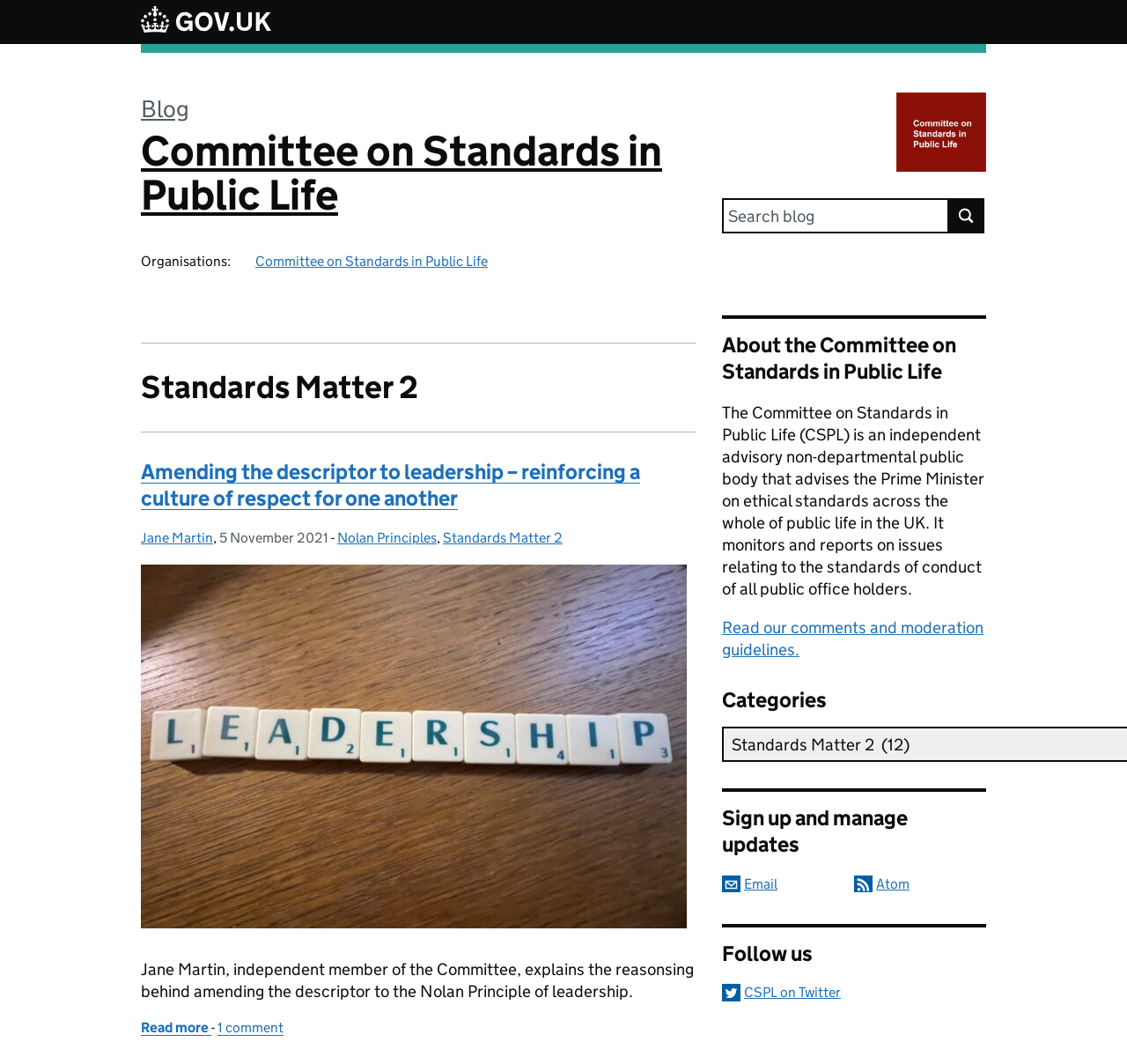Please find and generate the text of the main heading on the webpage.

Blog
Committee on Standards in Public Life